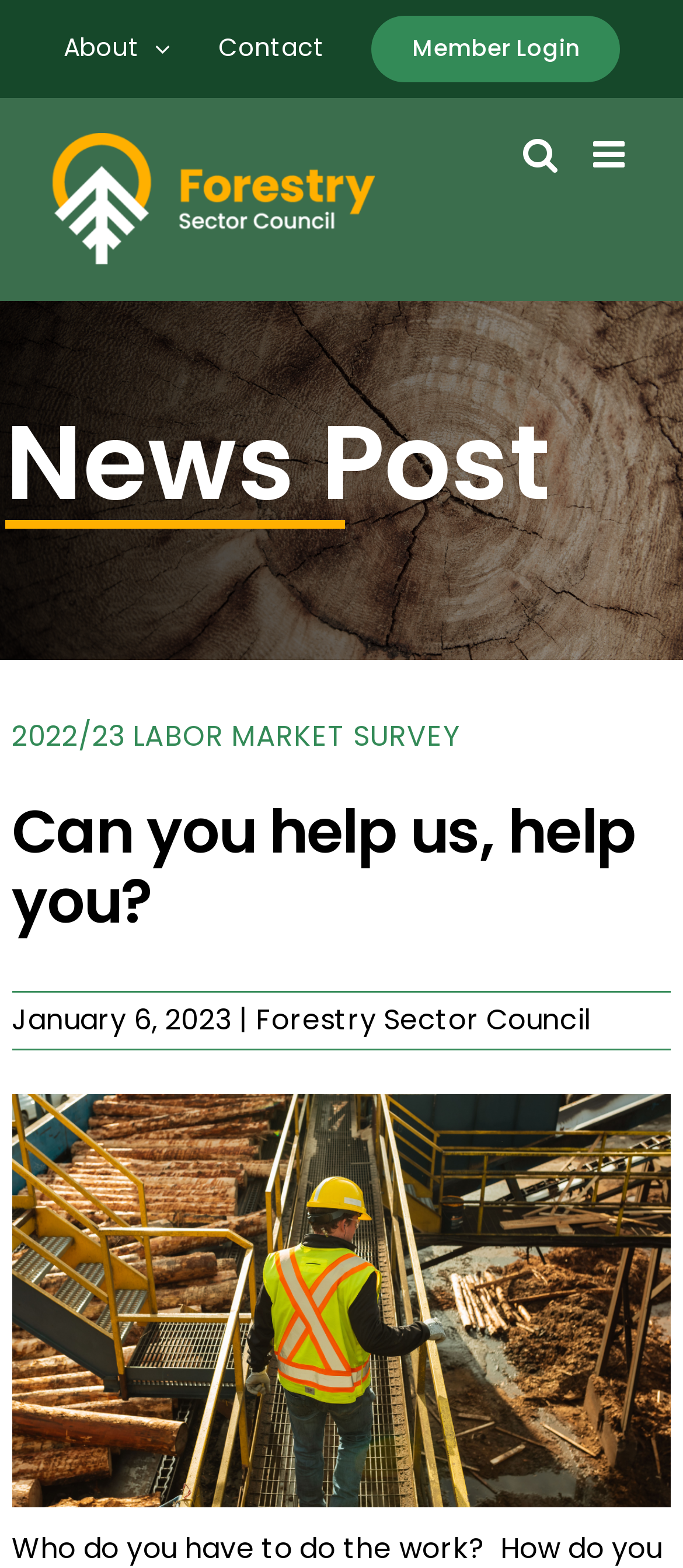Using the element description: "Member Login", determine the bounding box coordinates. The coordinates should be in the format [left, top, right, bottom], with values between 0 and 1.

[0.511, 0.0, 0.94, 0.061]